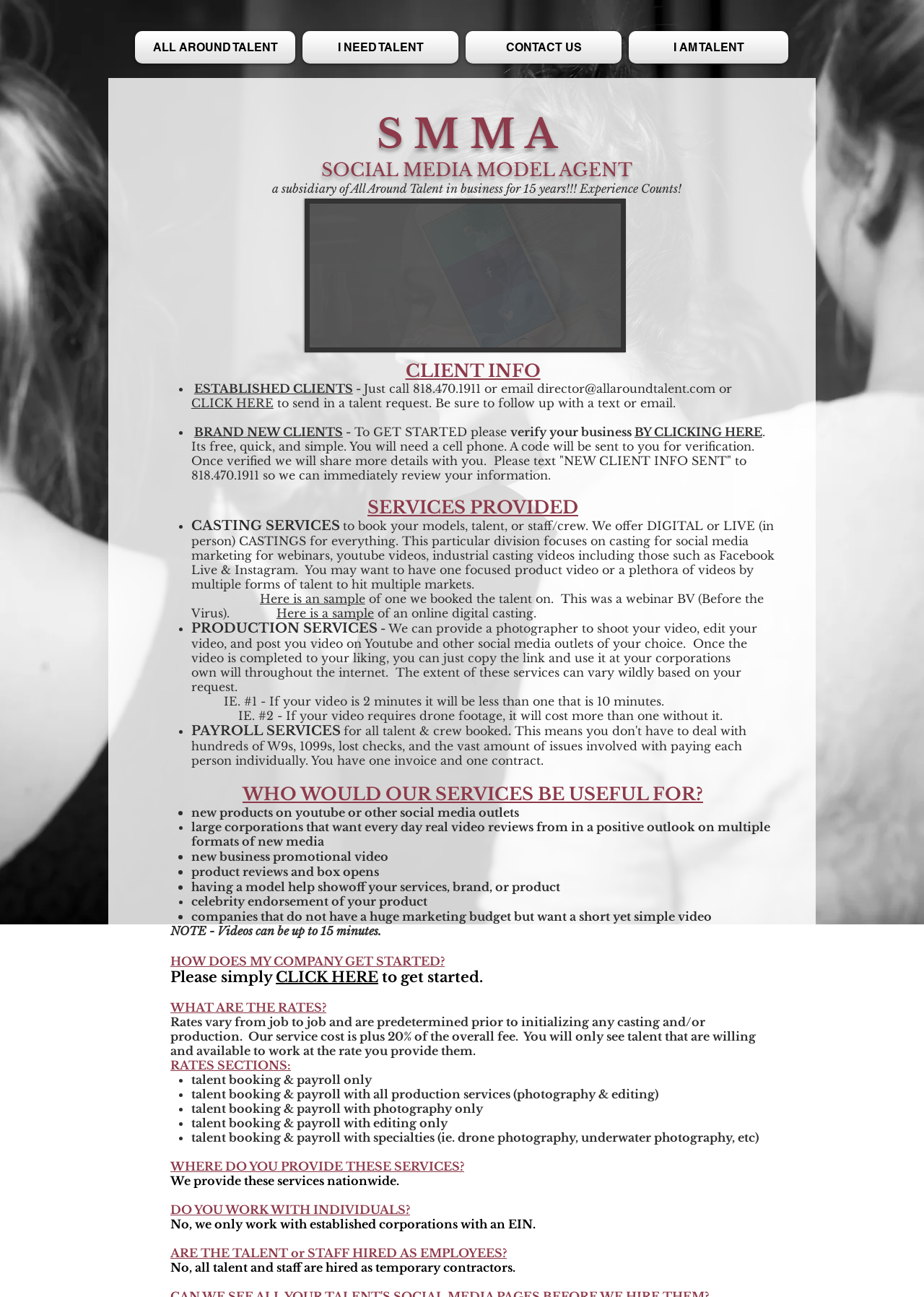From the details in the image, provide a thorough response to the question: What is the company's name?

The company's name is mentioned in the navigation links at the top of the webpage, specifically in the link 'ALL AROUND TALENT'.